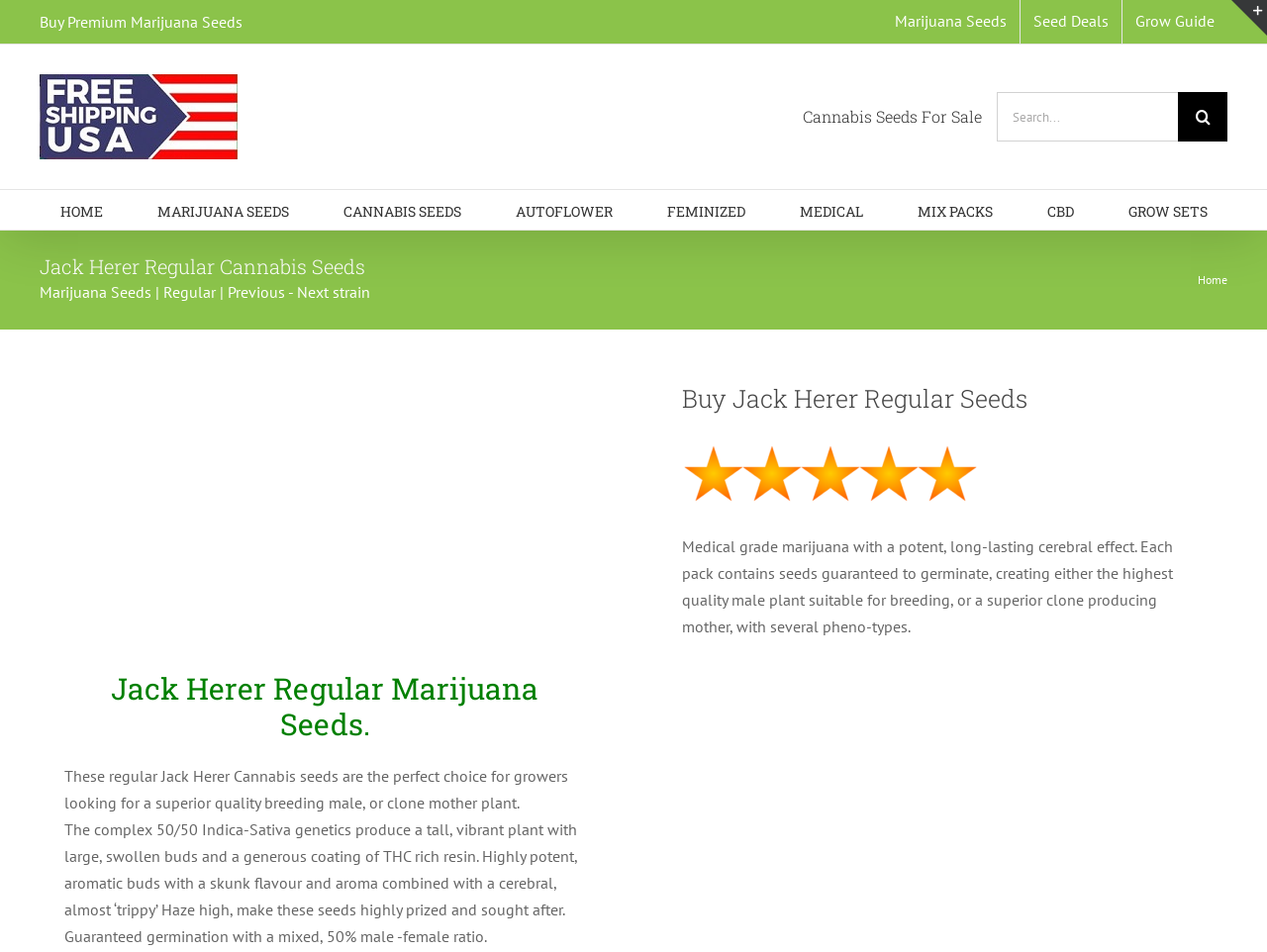Please identify the bounding box coordinates of the region to click in order to complete the task: "Go to home page". The coordinates must be four float numbers between 0 and 1, specified as [left, top, right, bottom].

[0.047, 0.2, 0.081, 0.241]